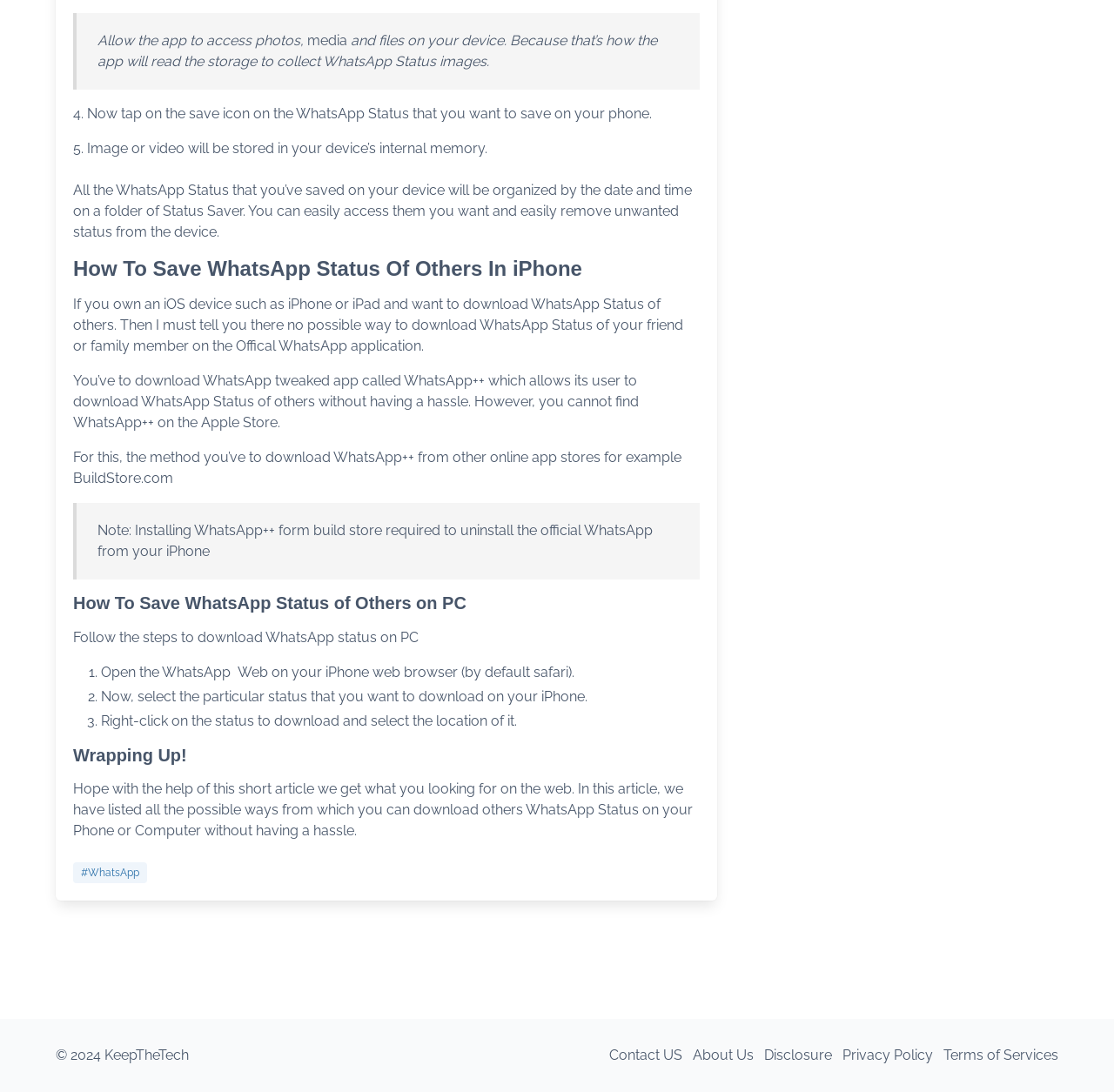What is the purpose of WhatsApp++?
Use the information from the image to give a detailed answer to the question.

According to the webpage, WhatsApp++ is a tweaked app that allows users to download WhatsApp Status of others without hassle, which is not possible on the official WhatsApp application.